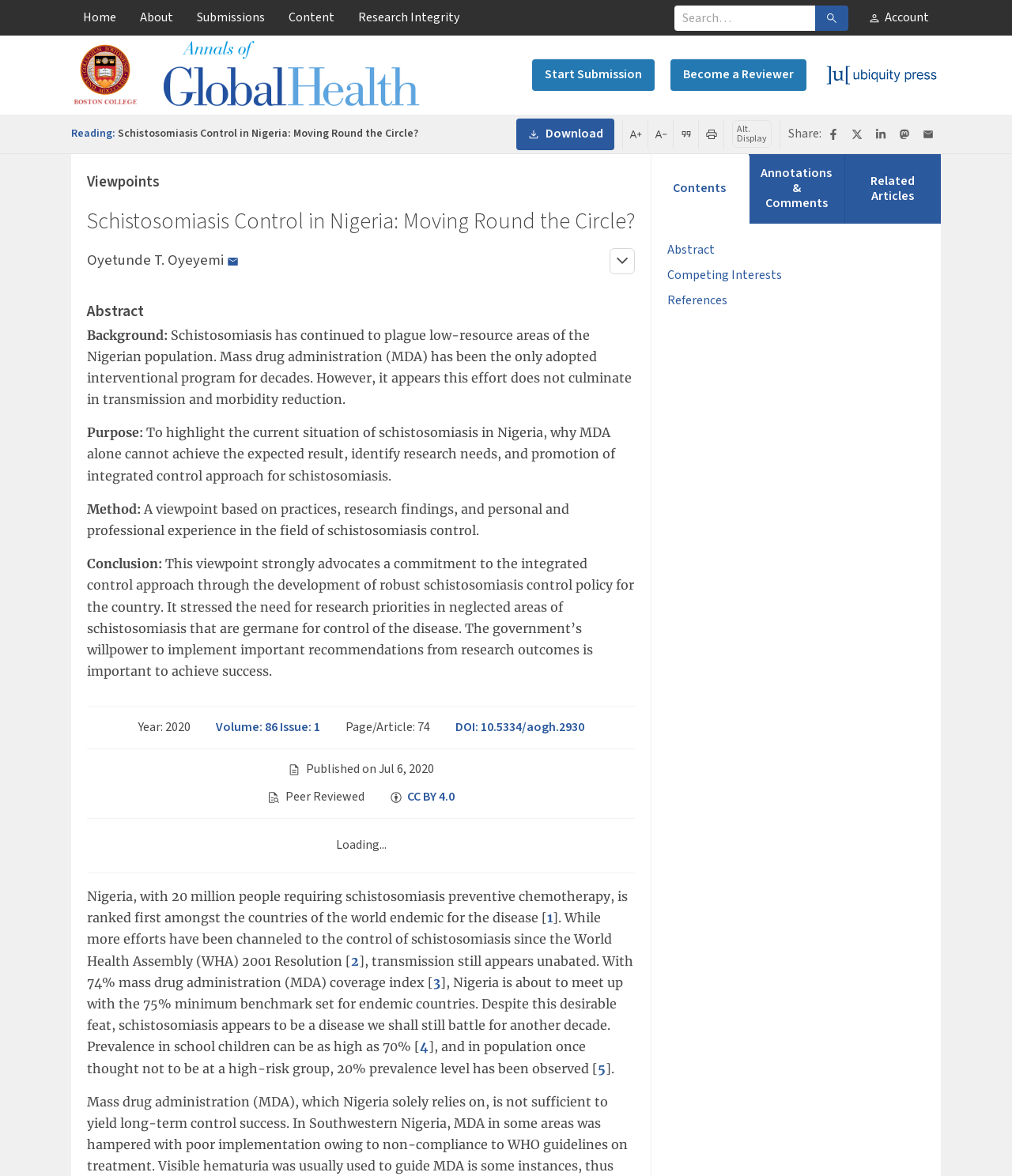Using the provided element description, identify the bounding box coordinates as (top-left x, top-left y, bottom-right x, bottom-right y). Ensure all values are between 0 and 1. Description: Abstract

[0.66, 0.203, 0.707, 0.222]